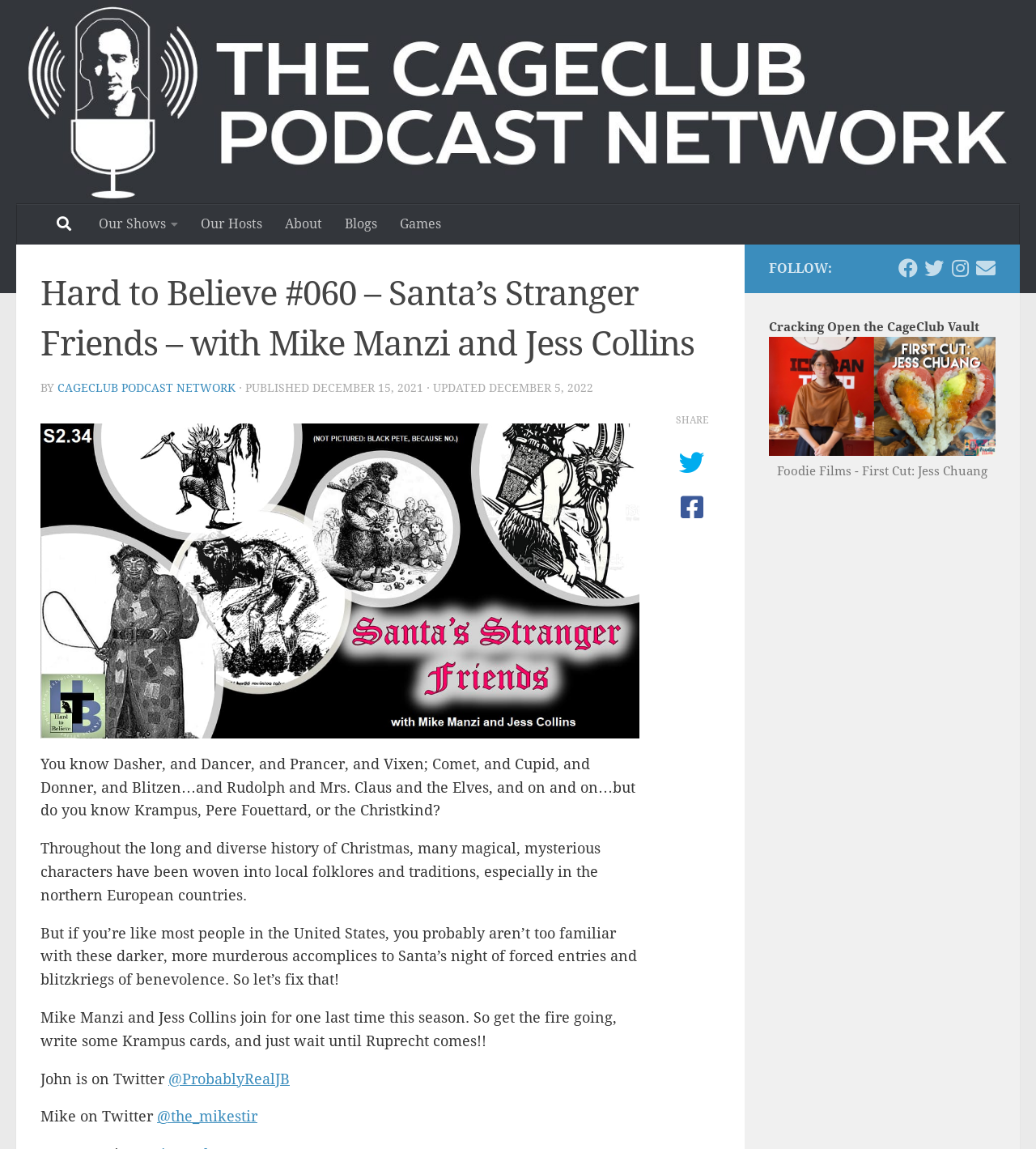By analyzing the image, answer the following question with a detailed response: What is the name of the podcast network?

I found the answer by looking at the link element with the text 'CAGECLUB PODCAST NETWORK' which is likely to be the name of the podcast network.